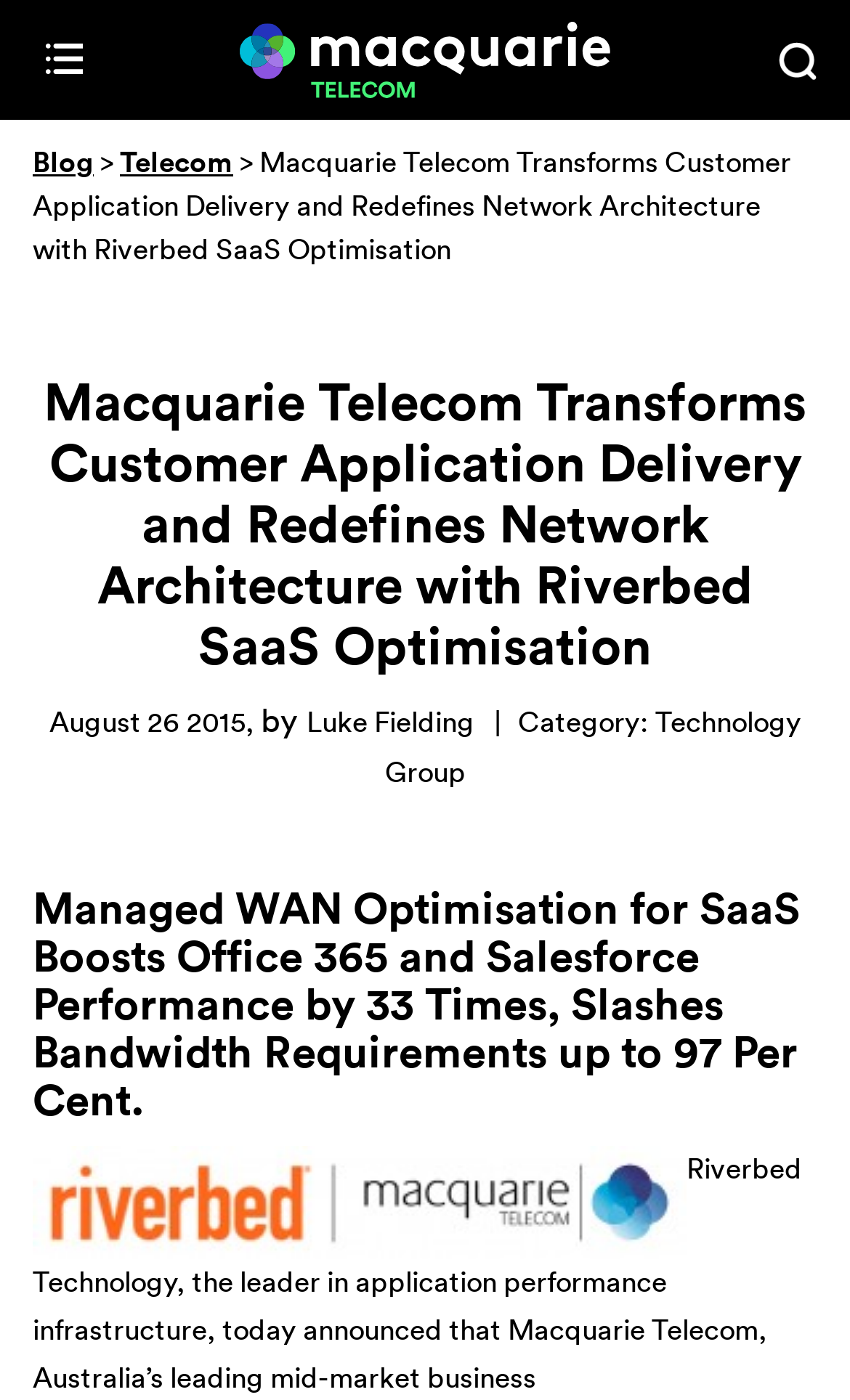What is the logo displayed at the bottom of the page?
Answer the question with a detailed explanation, including all necessary information.

I identified the logo displayed at the bottom of the page by looking at the image element 'Riverbed-MT logo' which is located at the bottom of the page with bounding box coordinates [0.038, 0.818, 0.808, 0.899].